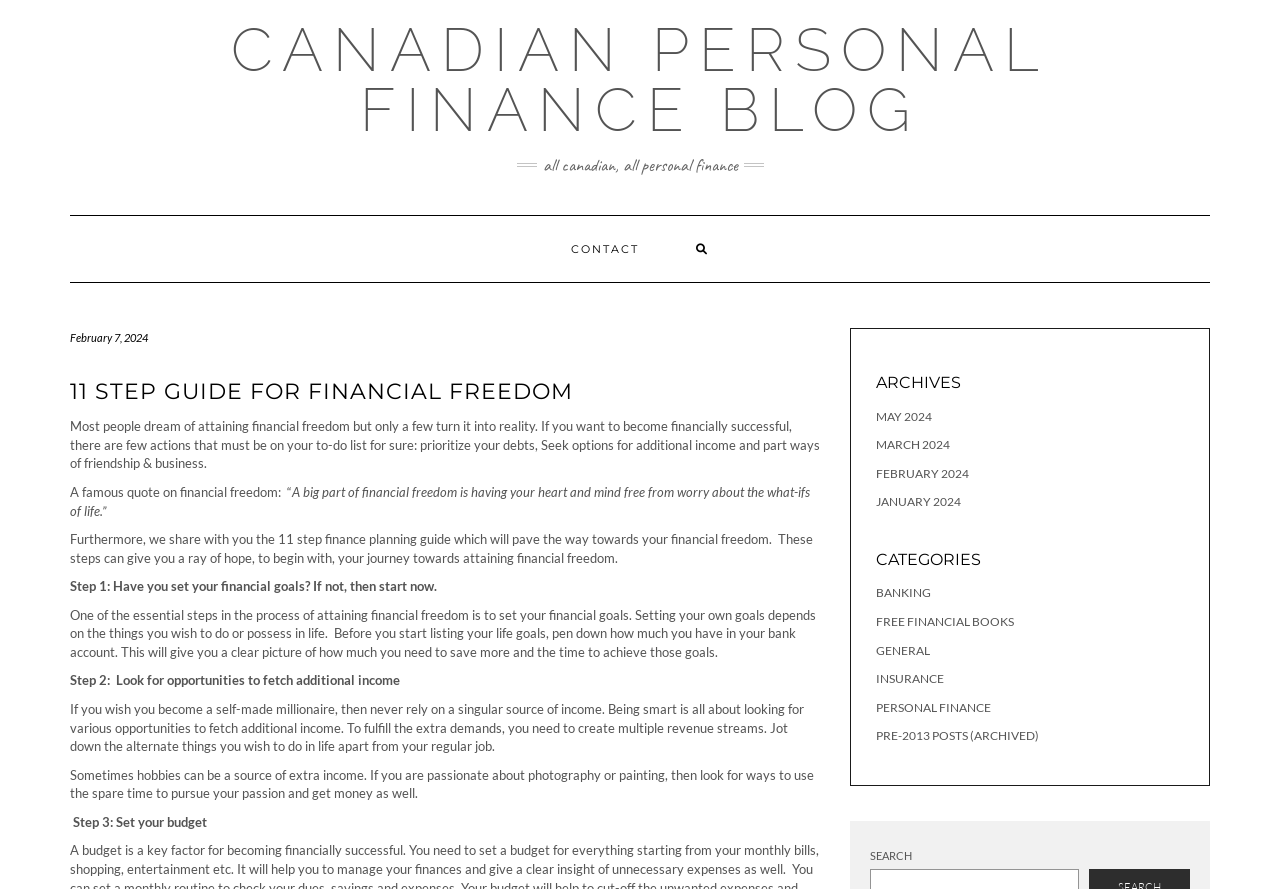What is the category of the post 'FREE FINANCIAL BOOKS'?
Answer with a single word or phrase, using the screenshot for reference.

Personal Finance